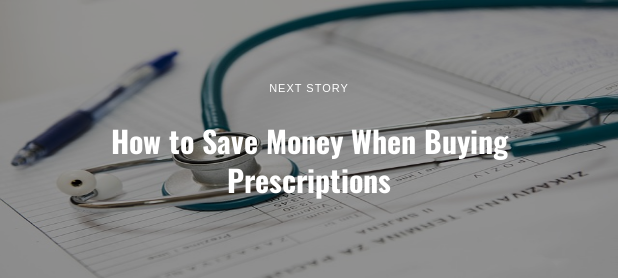Provide a short answer to the following question with just one word or phrase: Is the content part of a series?

Yes